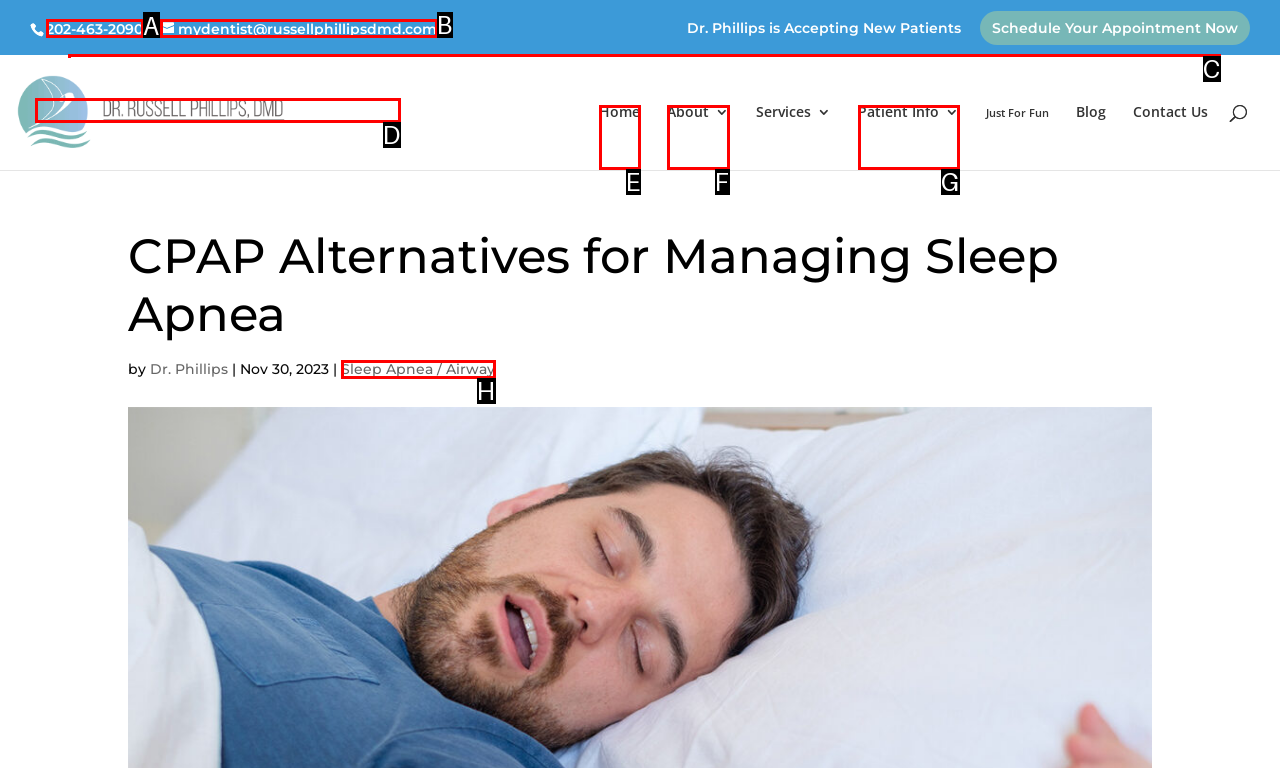Decide which letter you need to select to fulfill the task: Call the office
Answer with the letter that matches the correct option directly.

A